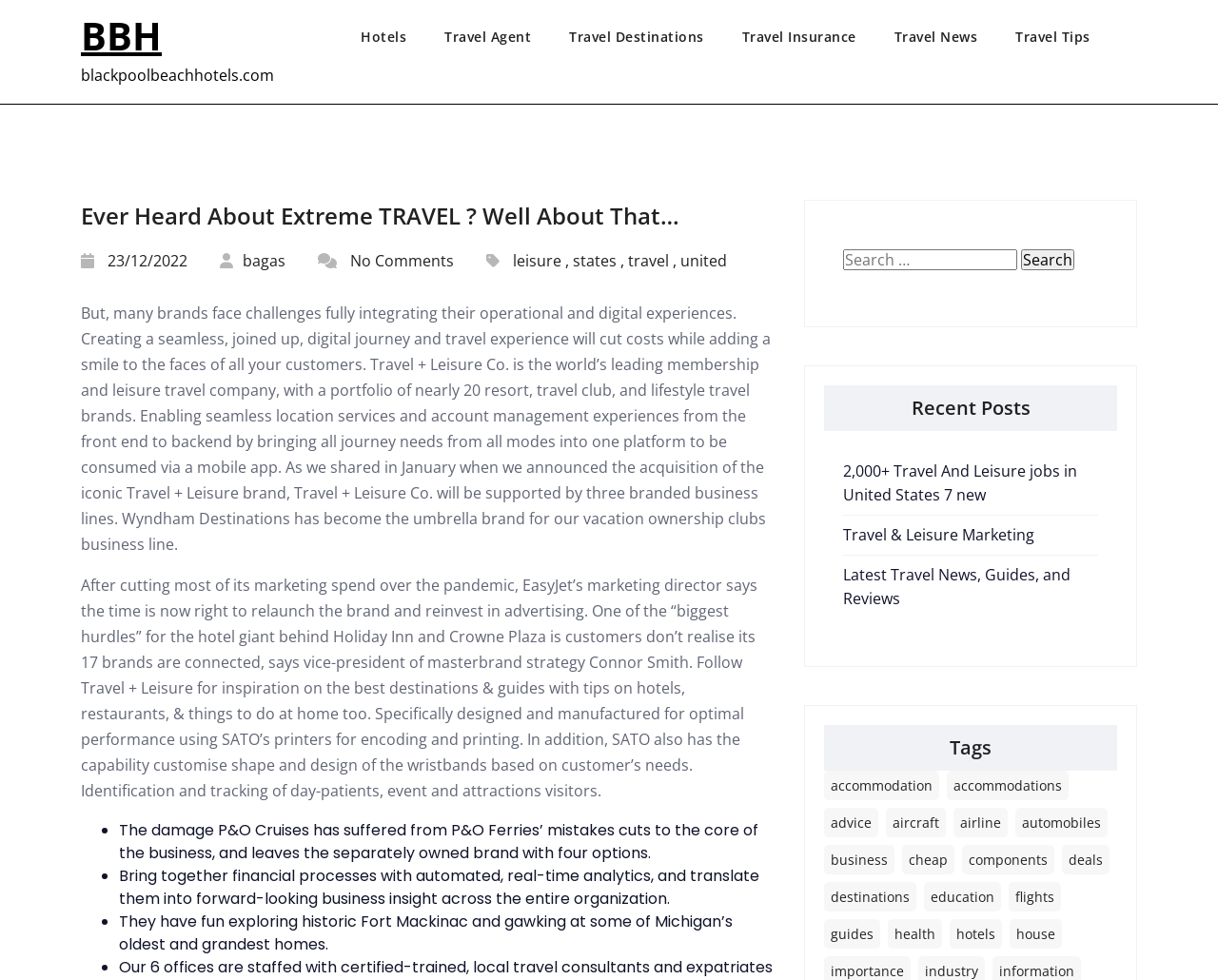Find the bounding box coordinates of the element you need to click on to perform this action: 'Click on the 'Travel + Leisure' link'. The coordinates should be represented by four float values between 0 and 1, in the format [left, top, right, bottom].

[0.066, 0.01, 0.133, 0.063]